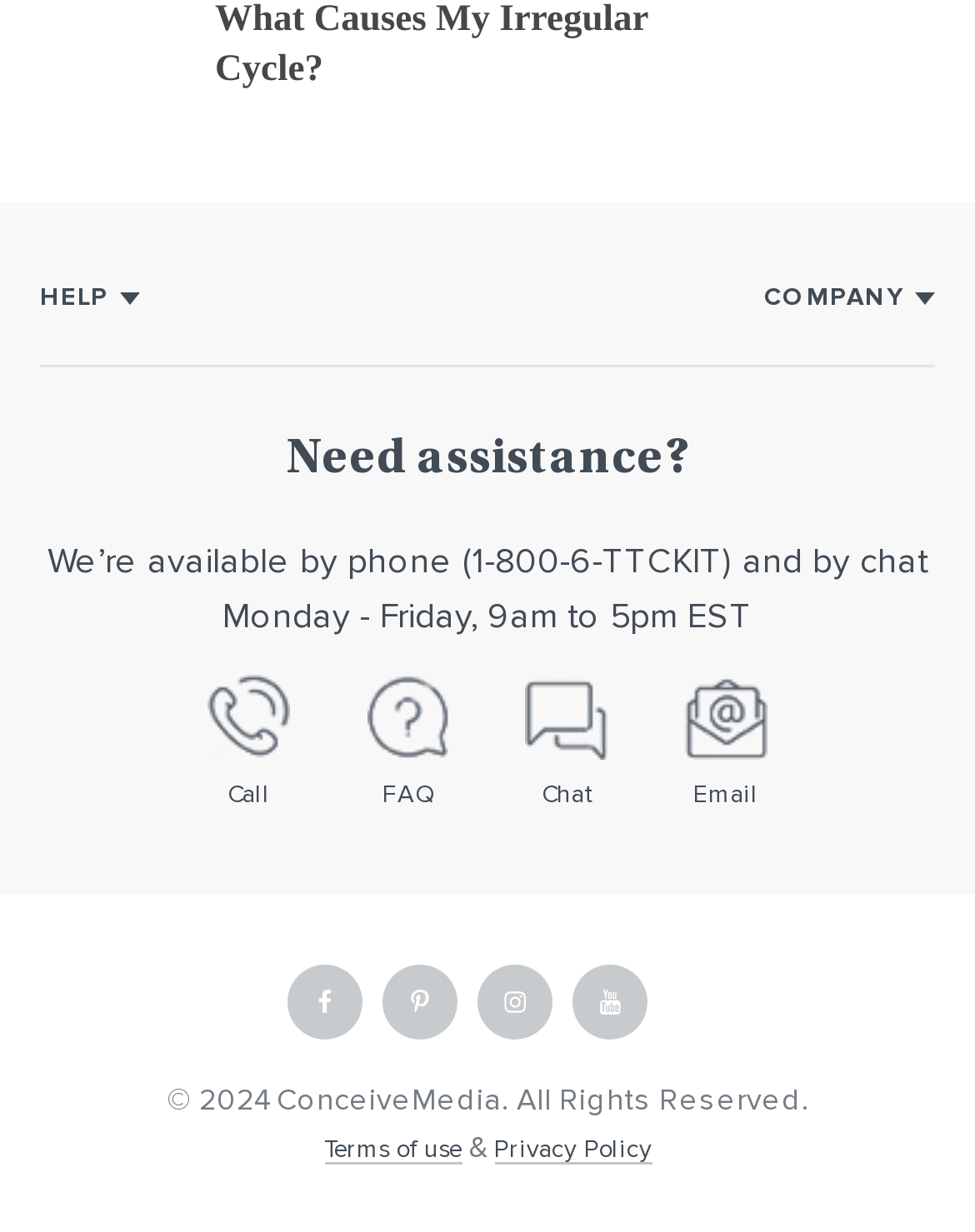What is the phone number for assistance?
Please provide an in-depth and detailed response to the question.

I found the phone number by looking at the 'Need assistance?' section, where it says 'We’re available by phone (1-800-6-TTCKIT) and by chat'.